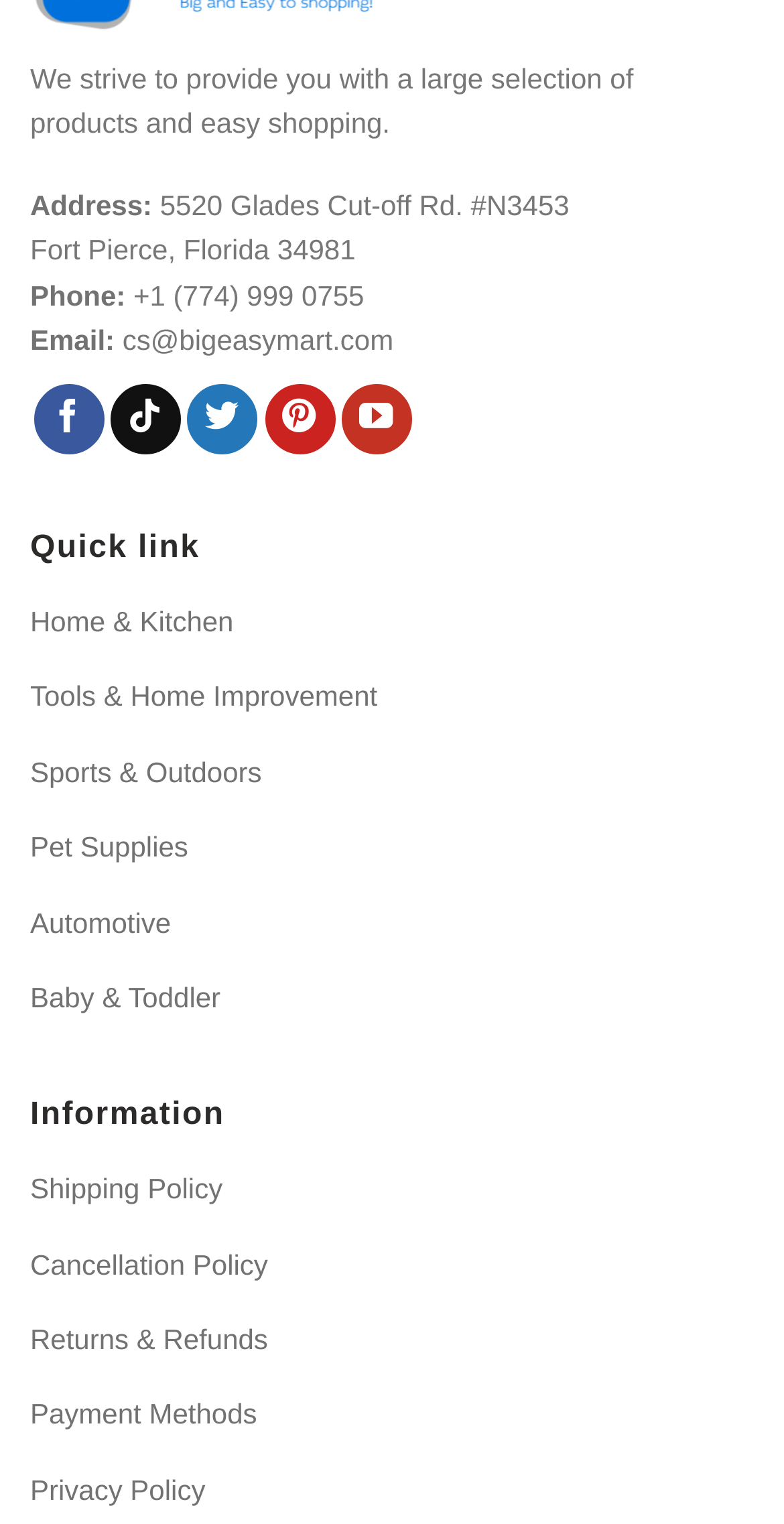What is the phone number of Big Easy Mart?
Give a detailed response to the question by analyzing the screenshot.

I found the phone number by looking at the link element with the text '+1 (774) 999 0755' which is located near the 'Phone:' static text element.